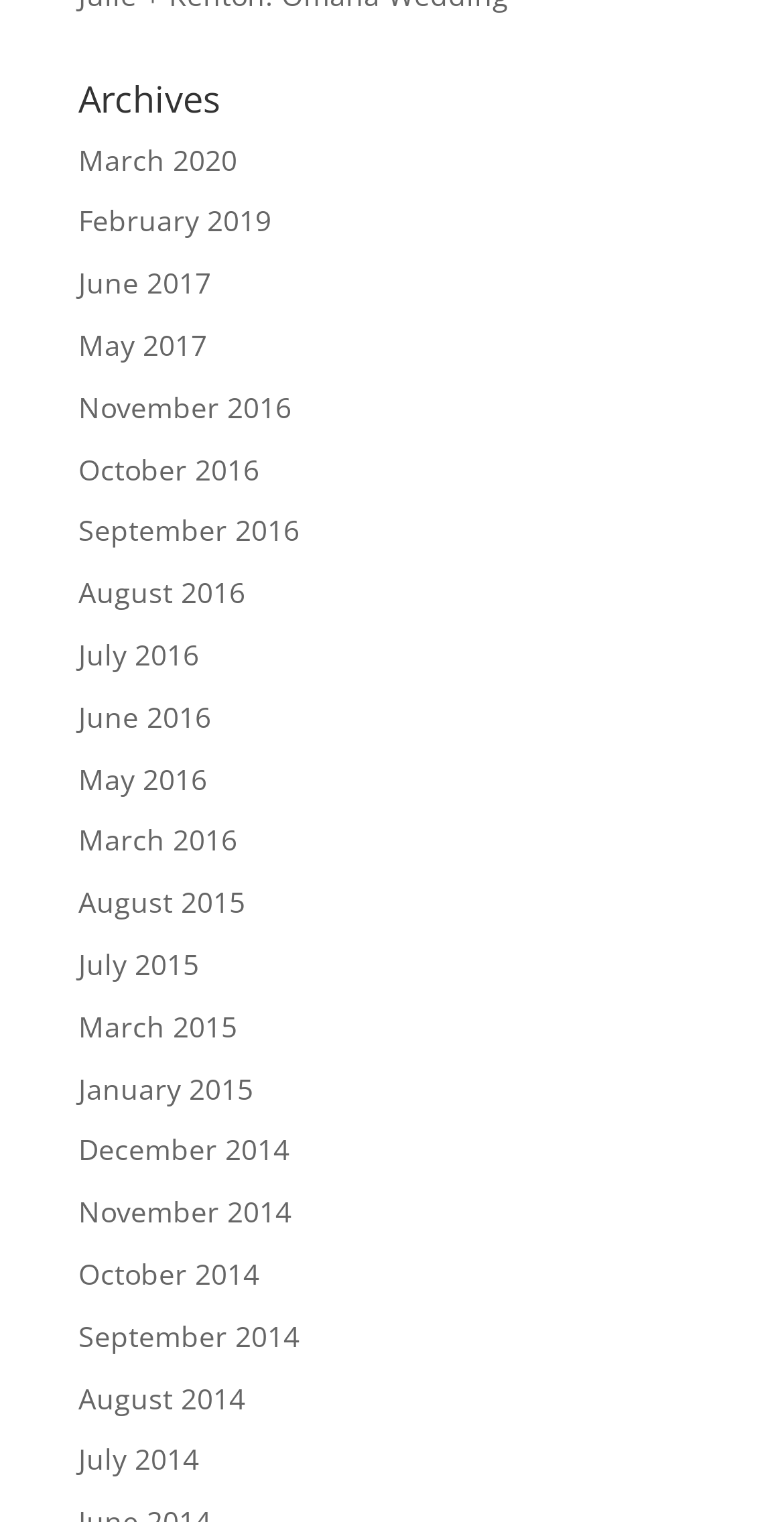What is the latest month available on this webpage?
Look at the image and provide a short answer using one word or a phrase.

March 2020